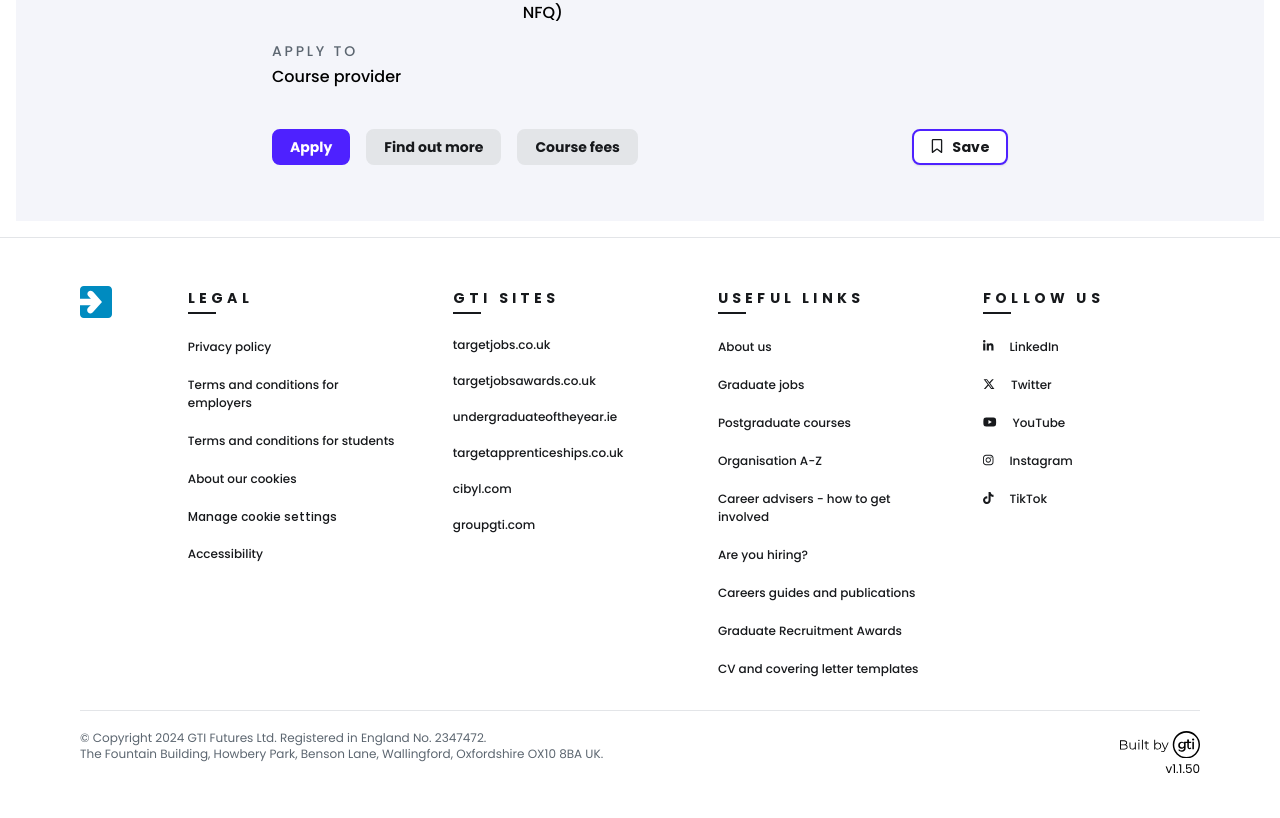Please specify the coordinates of the bounding box for the element that should be clicked to carry out this instruction: "Click the search button". The coordinates must be four float numbers between 0 and 1, formatted as [left, top, right, bottom].

None